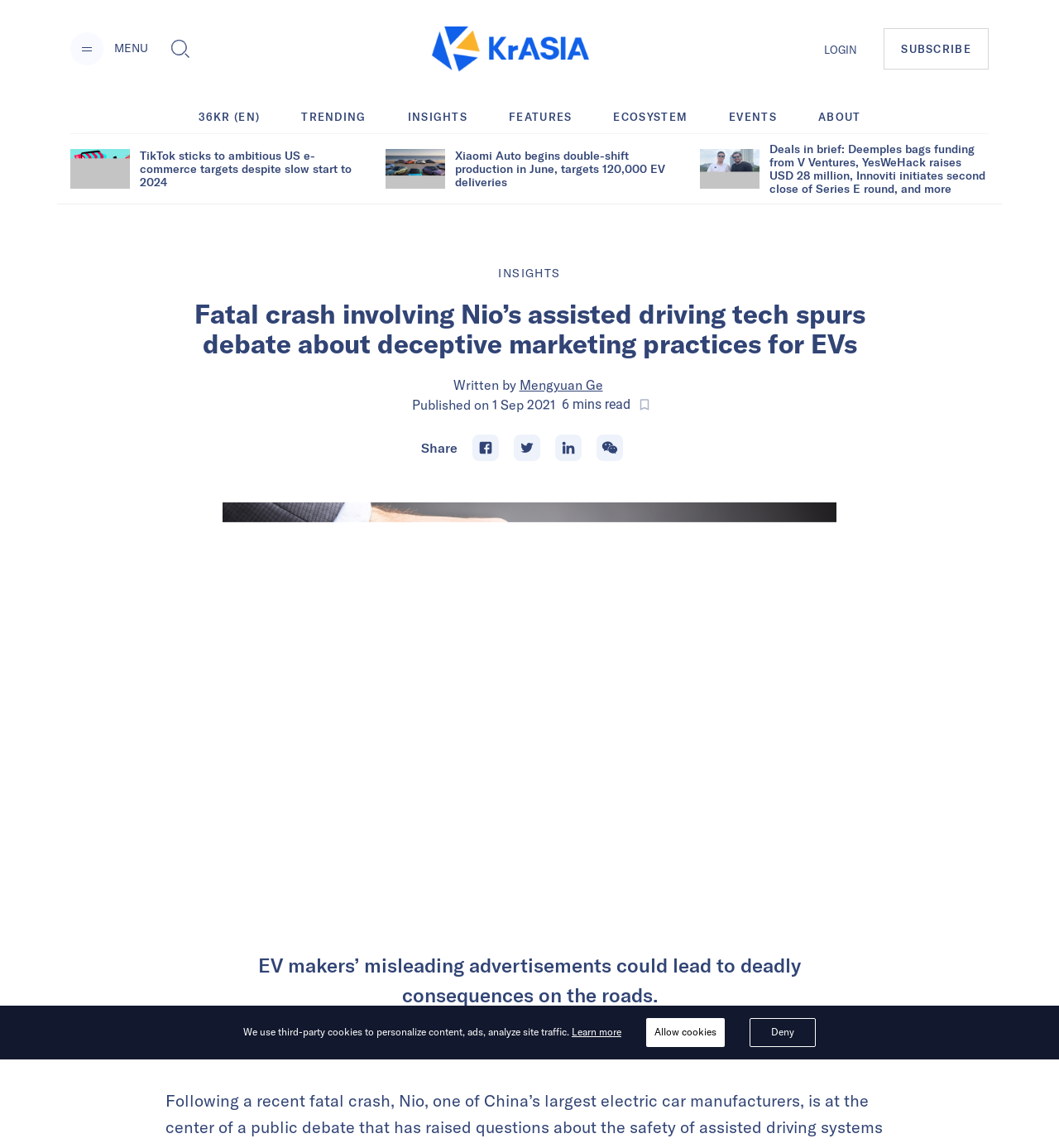Pinpoint the bounding box coordinates of the clickable element needed to complete the instruction: "View the article about Xiaomi Auto's production". The coordinates should be provided as four float numbers between 0 and 1: [left, top, right, bottom].

[0.364, 0.13, 0.42, 0.164]